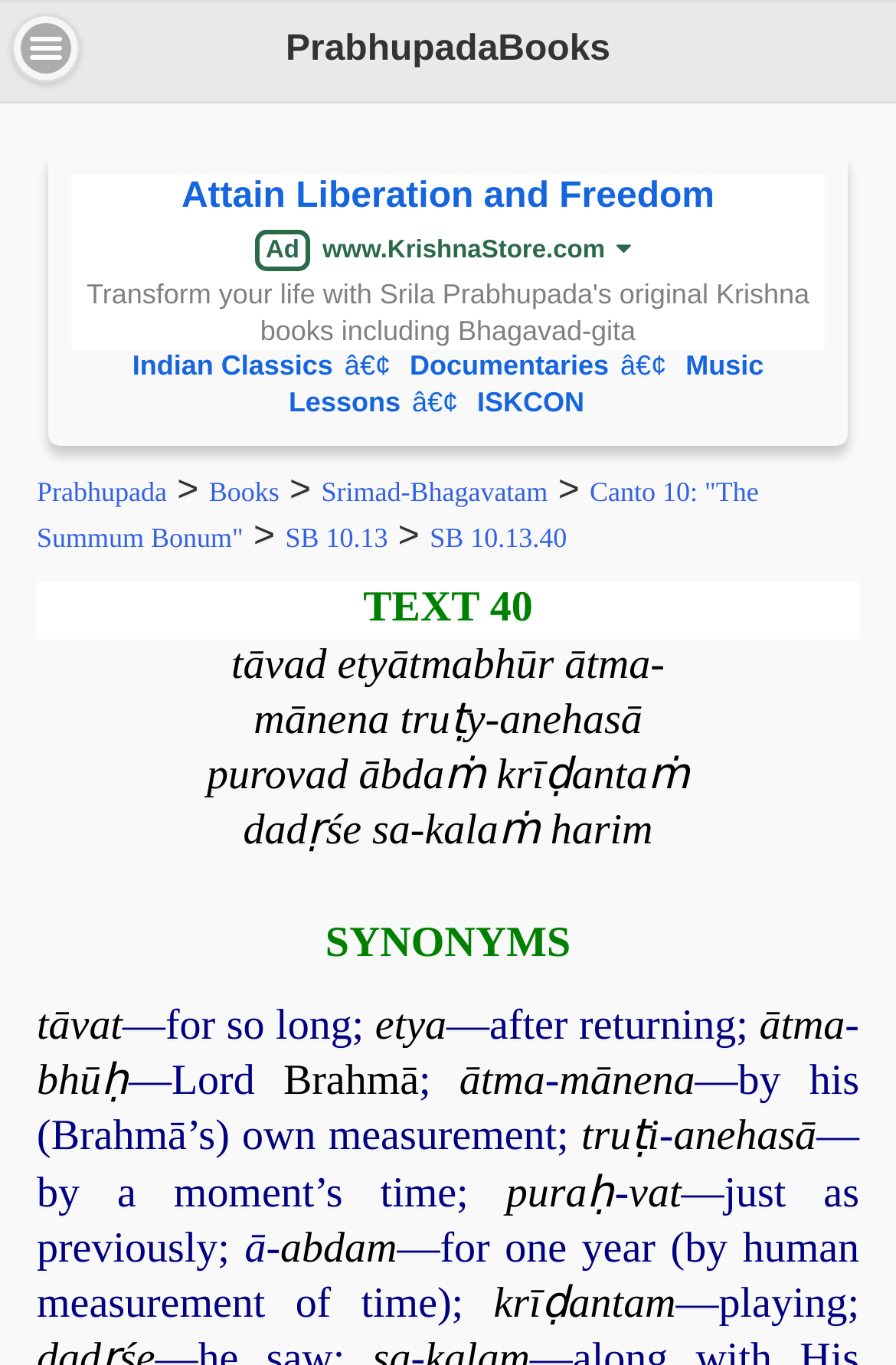What is the meaning of the Sanskrit word 'tāvat'?
Refer to the image and provide a one-word or short phrase answer.

for so long